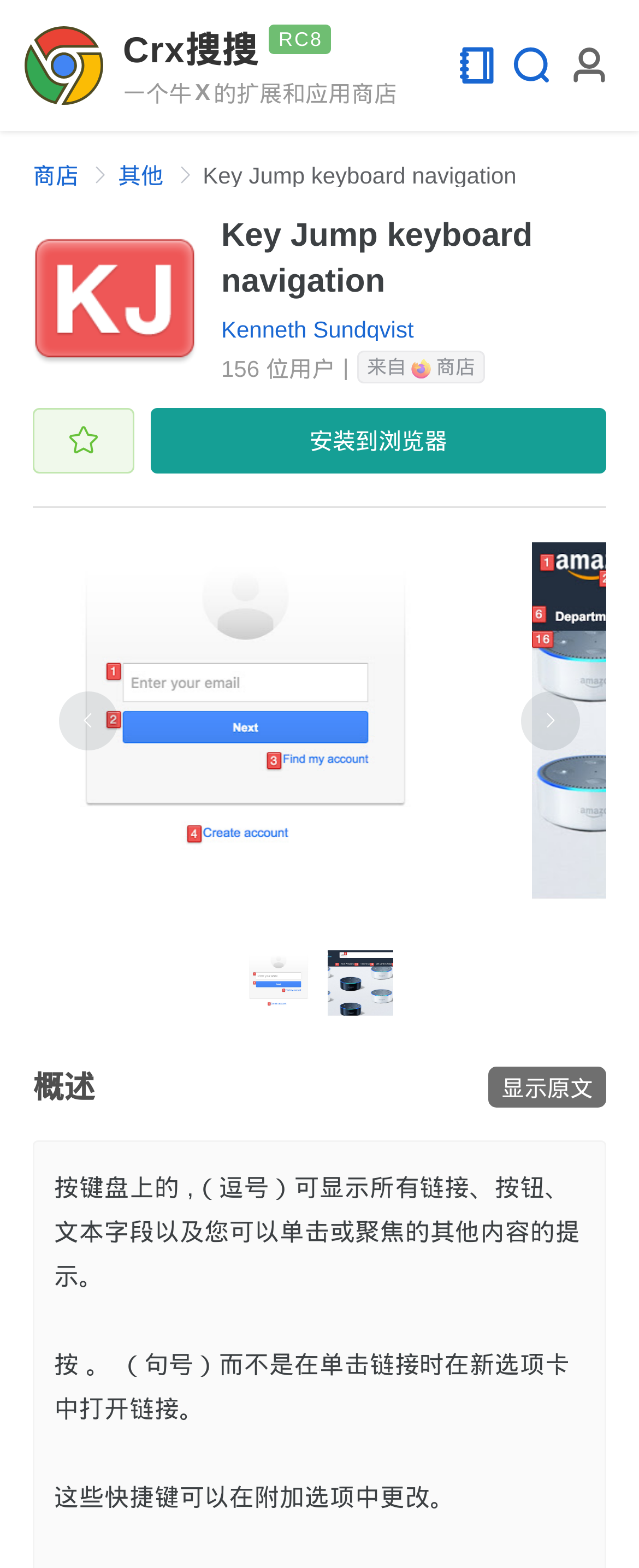Provide a thorough description of the webpage you see.

This webpage is about the "Key Jump keyboard navigation" extension for Firefox, with a focus on its features and installation. At the top, there is a link to "Crx搜搜 RC8 一个牛 X 的扩展和应用商店" with an accompanying image. Below this, there are three icons represented by Unicode characters, which are likely navigation or action buttons.

On the left side, there is a breadcrumb navigation menu with links to "商店", "其他", and "Key Jump keyboard navigation". Below this, there is an image related to "Key Jump keyboard navigation". 

In the middle section, there is a link to the developer "Kenneth Sundqvist" and a text indicating that 156 users have installed the extension. There is also a link to jump to the original Firefox store and a button to install the extension to the browser.

On the bottom left, there are two buttons with Unicode characters, likely for navigation or actions. On the bottom right, there are three images, possibly related to the extension's features or screenshots. 

Finally, at the very bottom, there is a heading that says "概述 显示原文", which translates to "Overview Show Original Text".